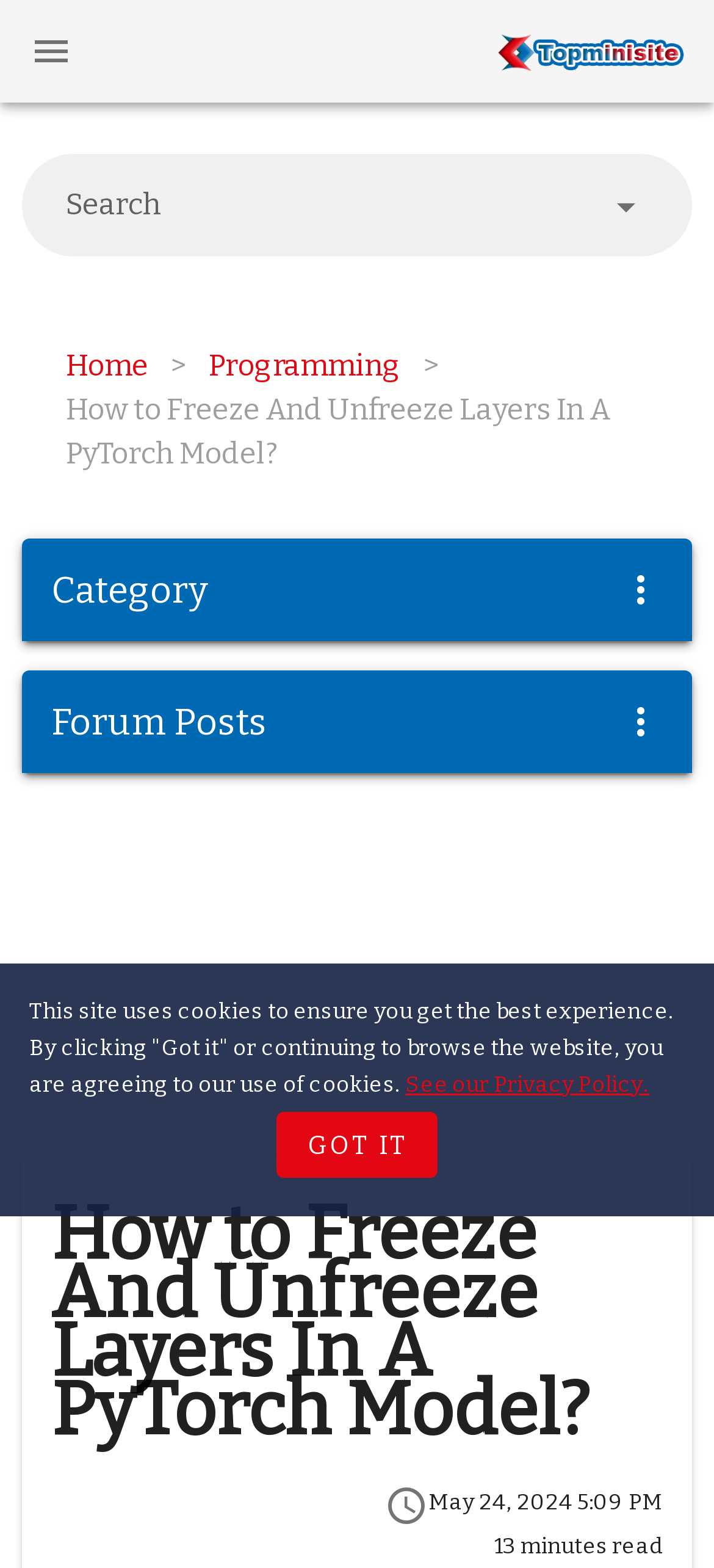Determine which piece of text is the heading of the webpage and provide it.

How to Freeze And Unfreeze Layers In A PyTorch Model?